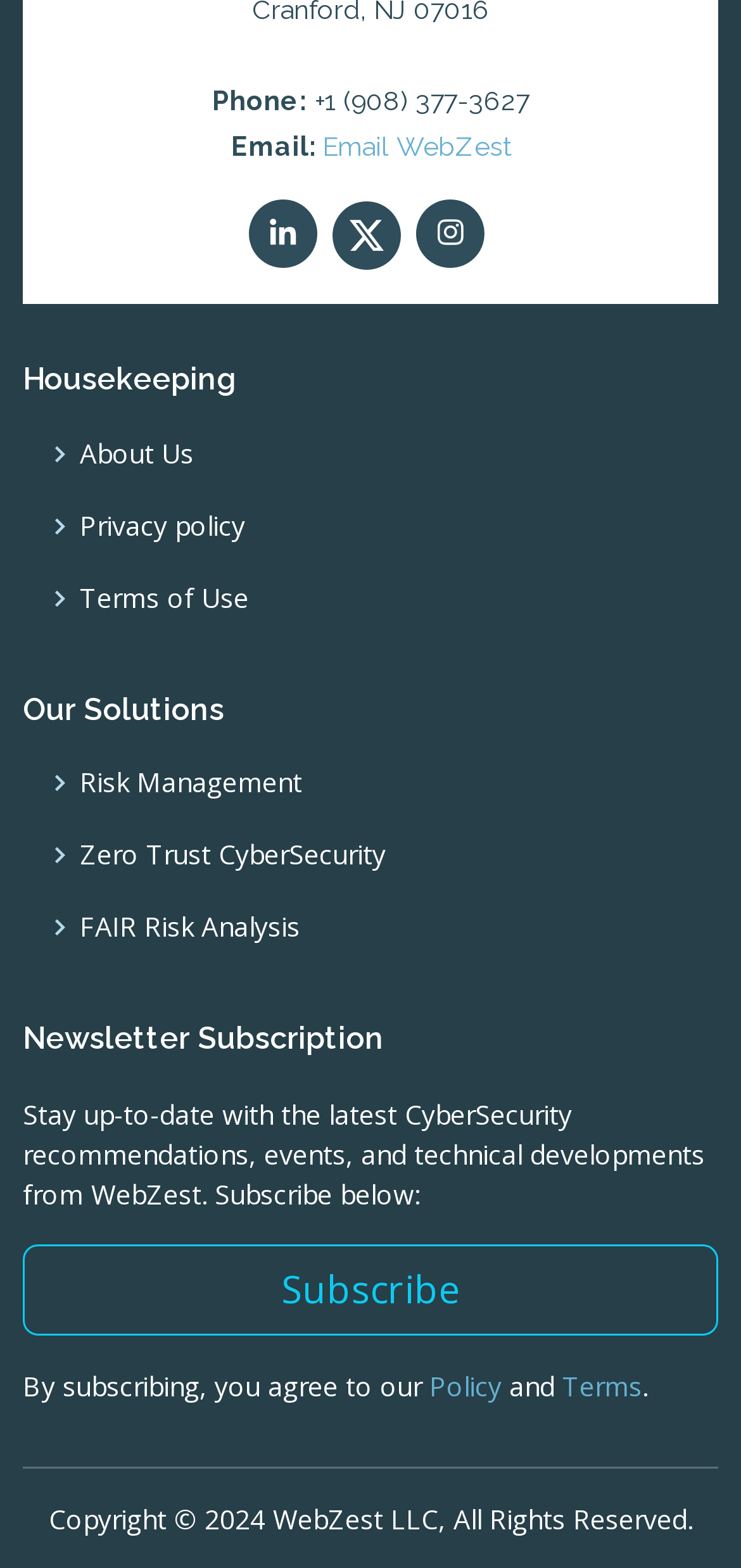Pinpoint the bounding box coordinates of the element to be clicked to execute the instruction: "Click the LinkedIn link".

[0.336, 0.128, 0.428, 0.171]